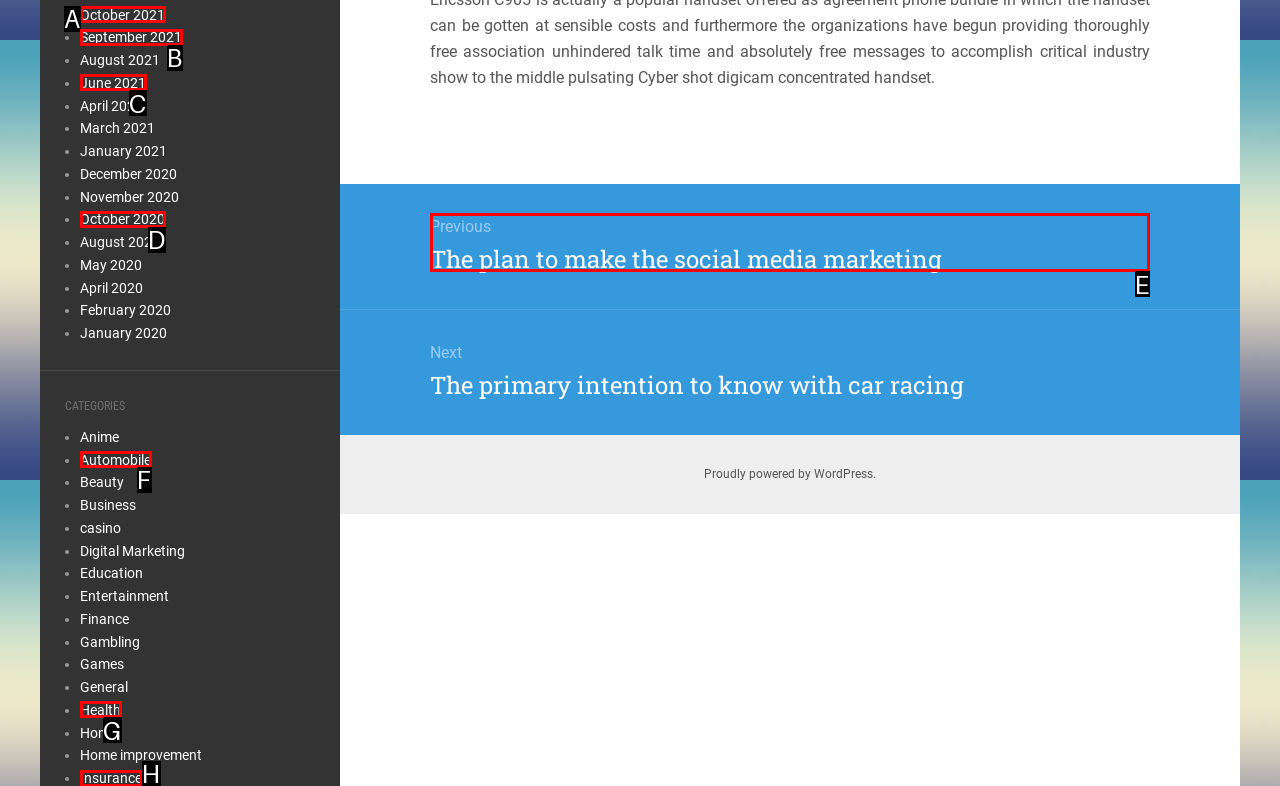Select the letter of the UI element you need to click on to fulfill this task: Go to previous post. Write down the letter only.

E